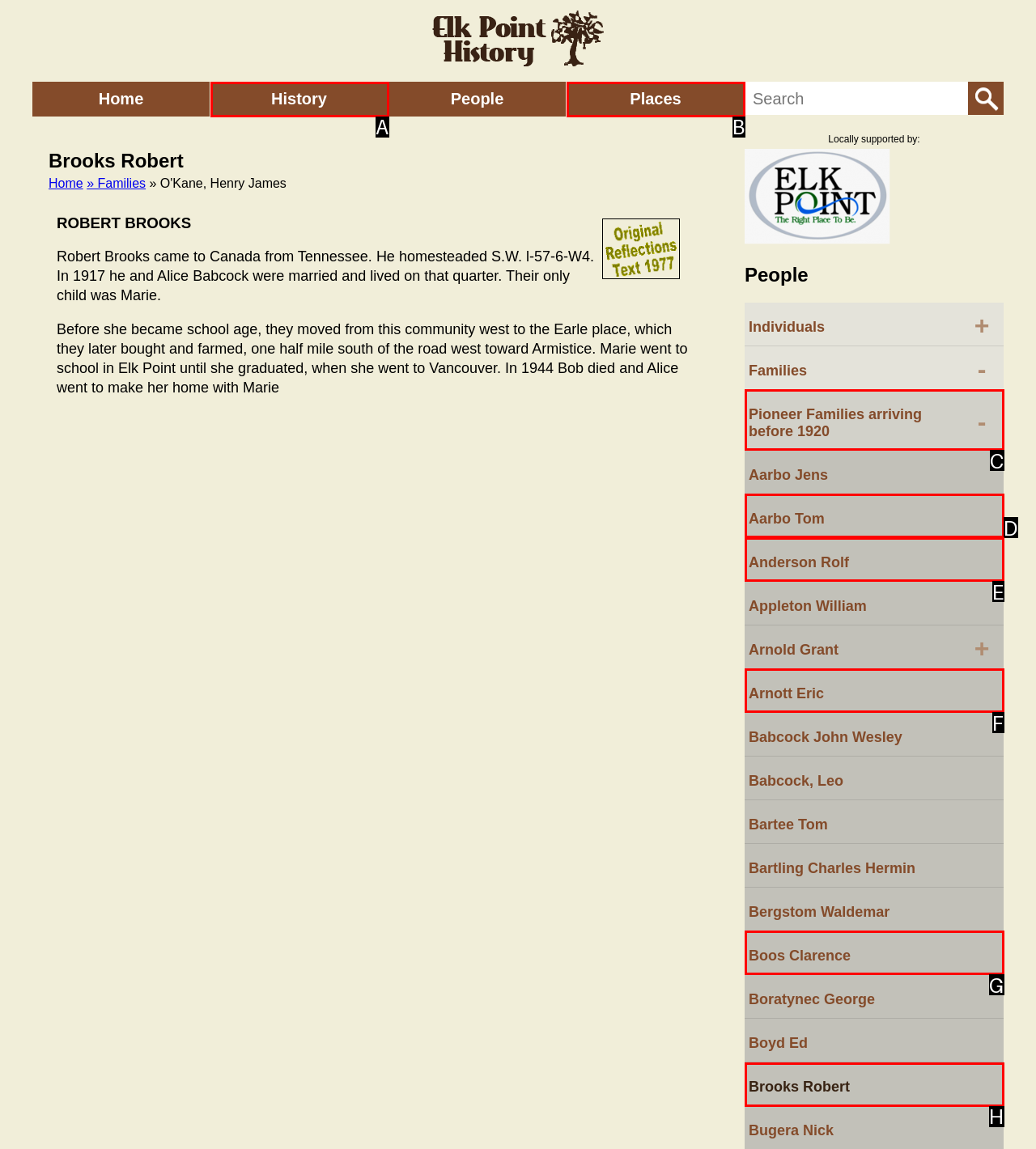Tell me which one HTML element I should click to complete the following task: View Brooks Robert's information Answer with the option's letter from the given choices directly.

H